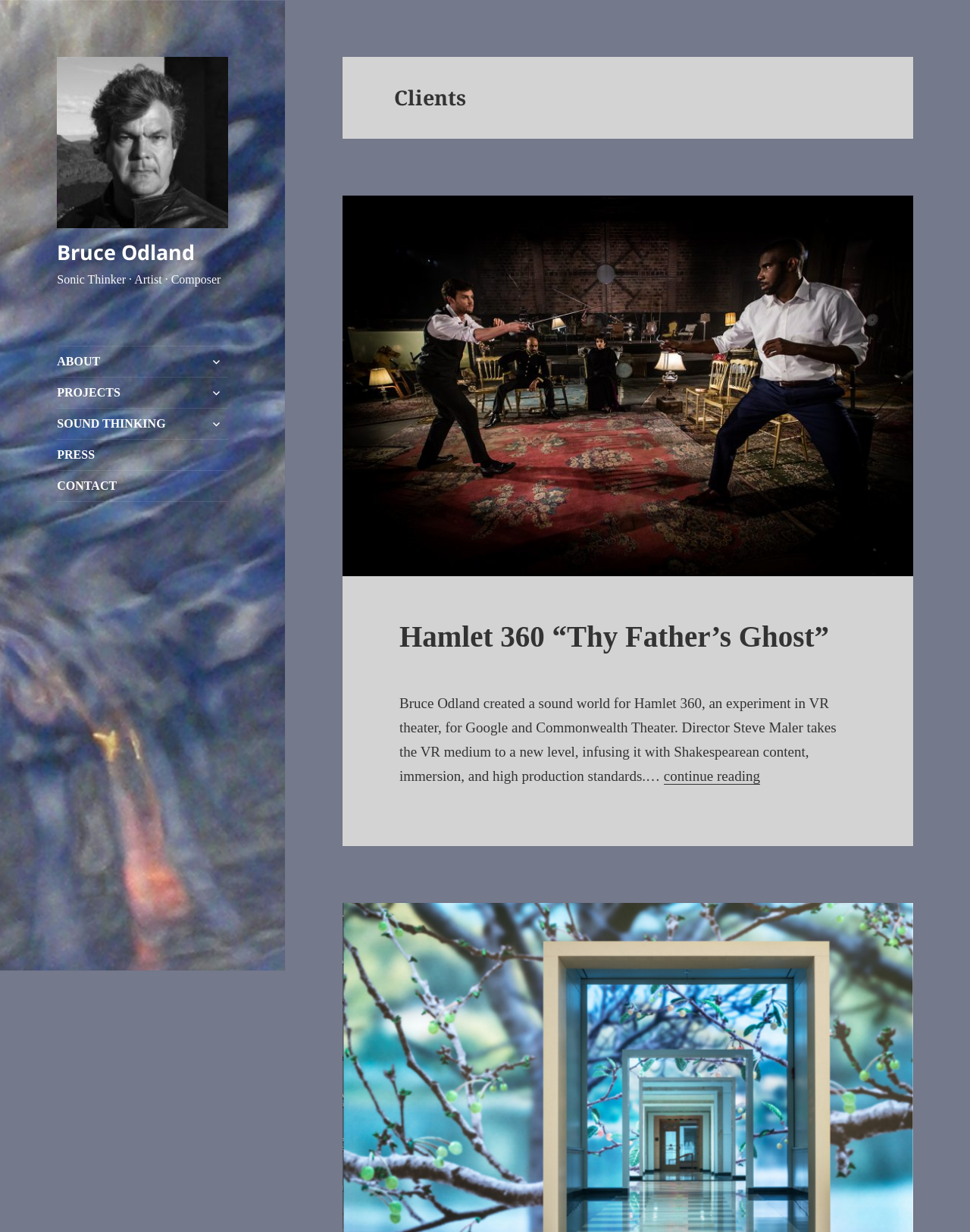Refer to the image and provide a thorough answer to this question:
What is the name of the project Bruce Odland worked on for Google and Commonwealth Theater?

According to the webpage, Bruce Odland created a sound world for a project called 'Hamlet 360 “Thy Father’s Ghost”' which was an experiment in VR theater for Google and Commonwealth Theater.